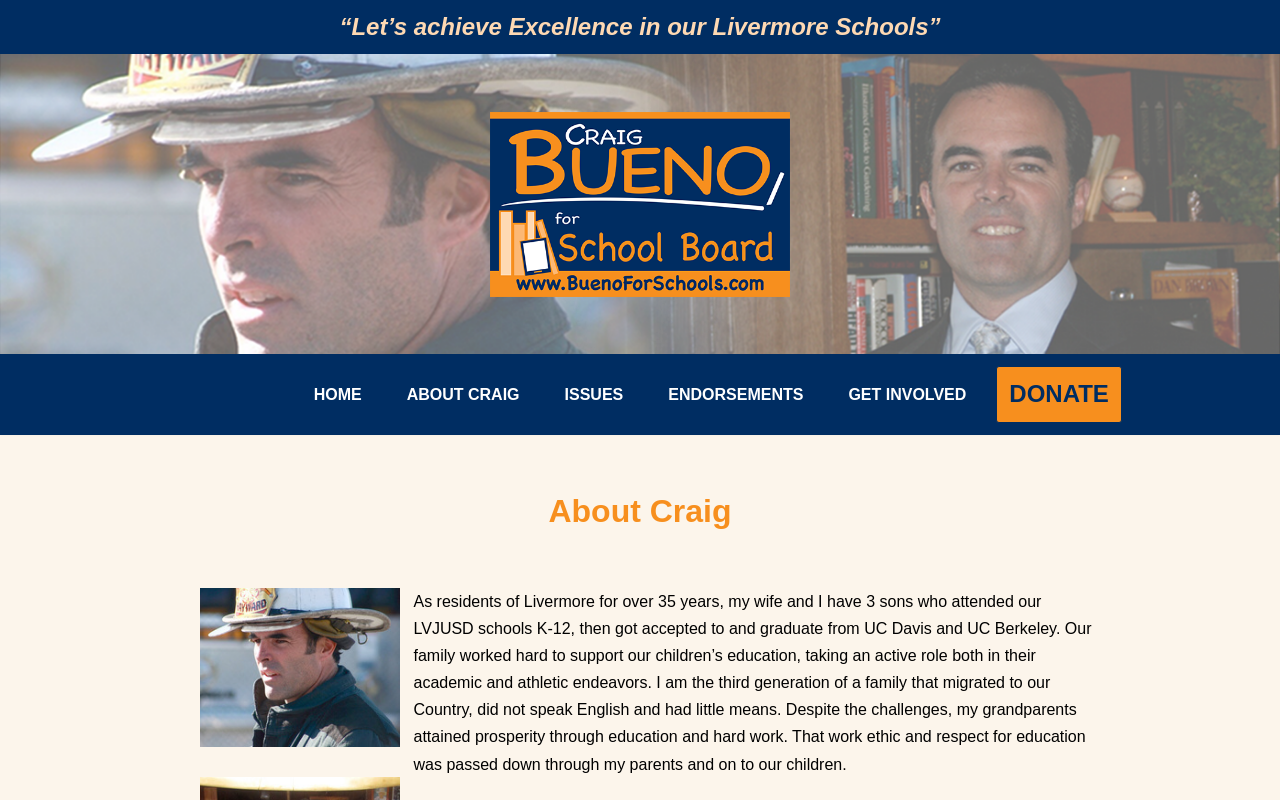Identify the bounding box coordinates for the UI element mentioned here: "Endorsements". Provide the coordinates as four float values between 0 and 1, i.e., [left, top, right, bottom].

[0.522, 0.478, 0.628, 0.509]